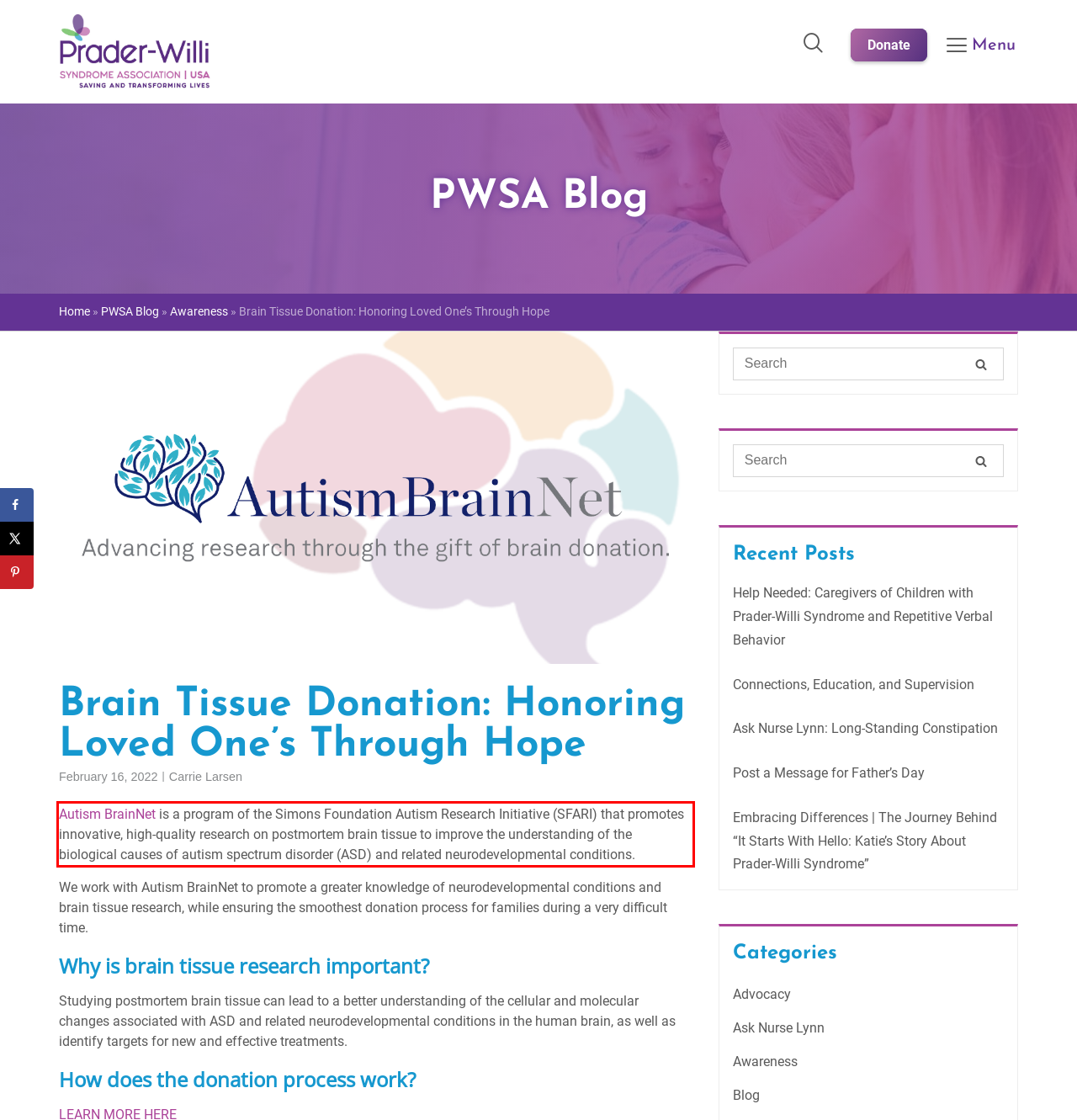Using the provided webpage screenshot, identify and read the text within the red rectangle bounding box.

Autism BrainNet is a program of the Simons Foundation Autism Research Initiative (SFARI) that promotes innovative, high-quality research on postmortem brain tissue to improve the understanding of the biological causes of autism spectrum disorder (ASD) and related neurodevelopmental conditions.